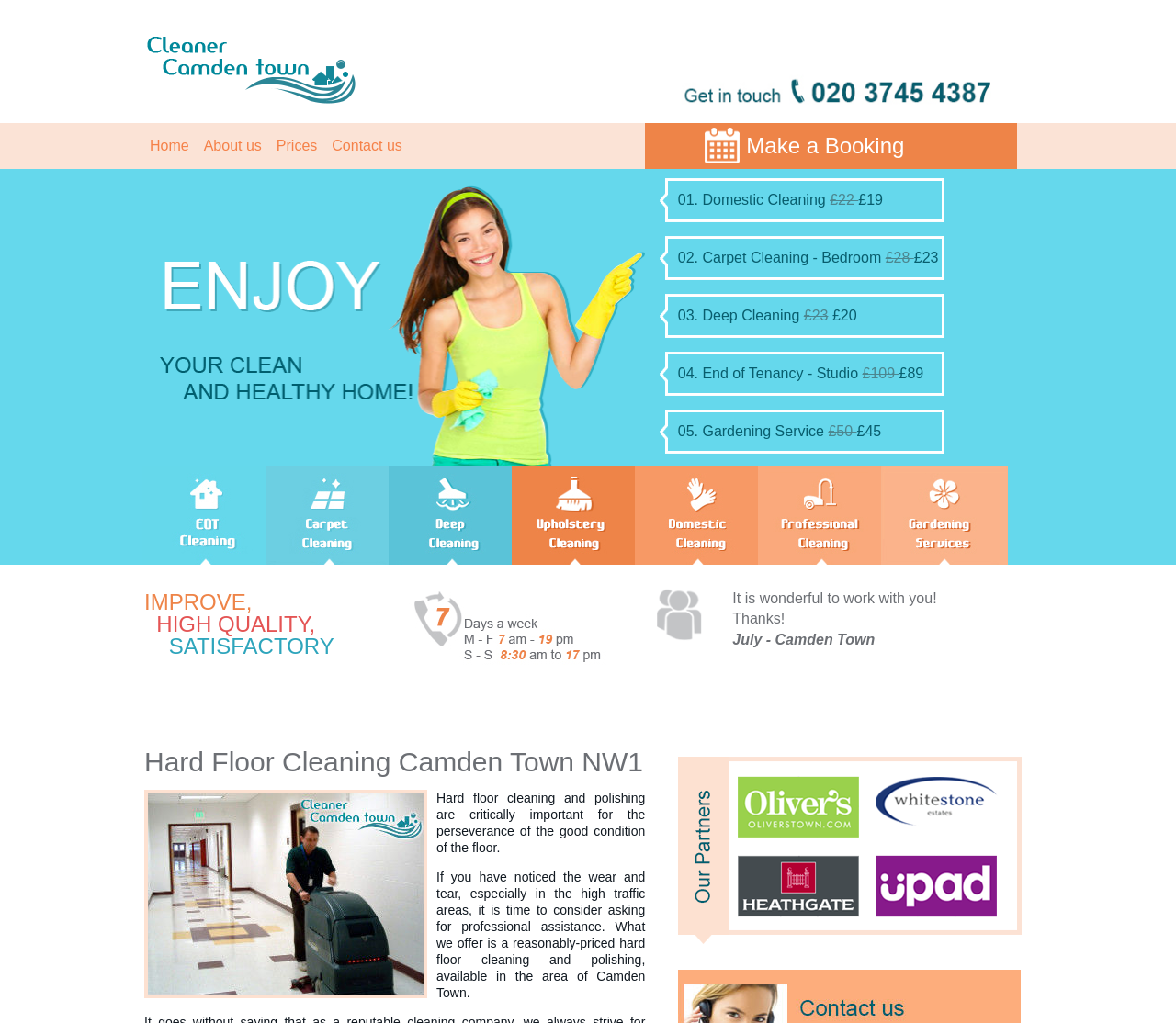Identify the bounding box of the HTML element described here: "Make a Booking". Provide the coordinates as four float numbers between 0 and 1: [left, top, right, bottom].

[0.635, 0.13, 0.769, 0.155]